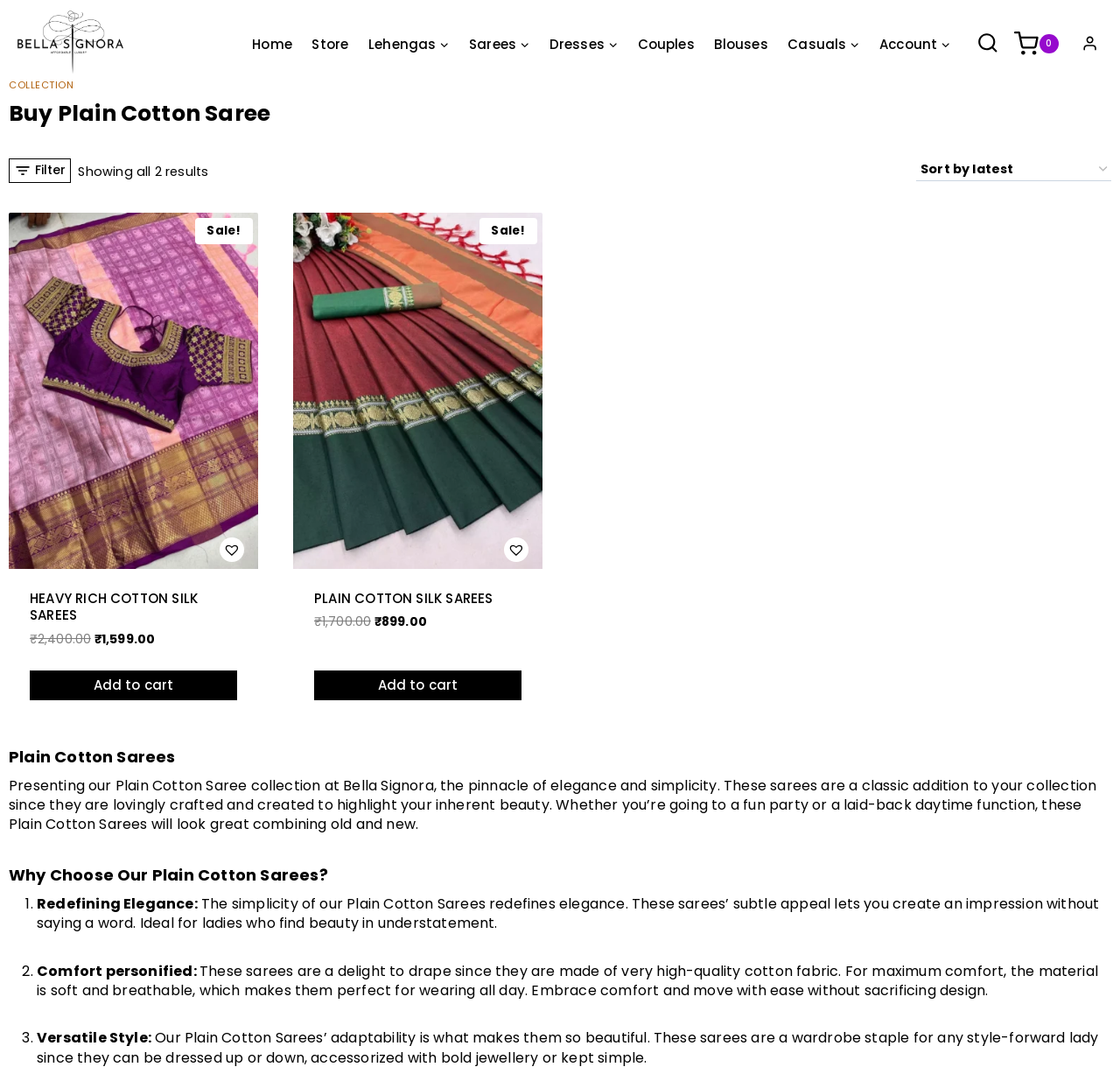Determine the title of the webpage and give its text content.

Buy Plain Cotton Saree